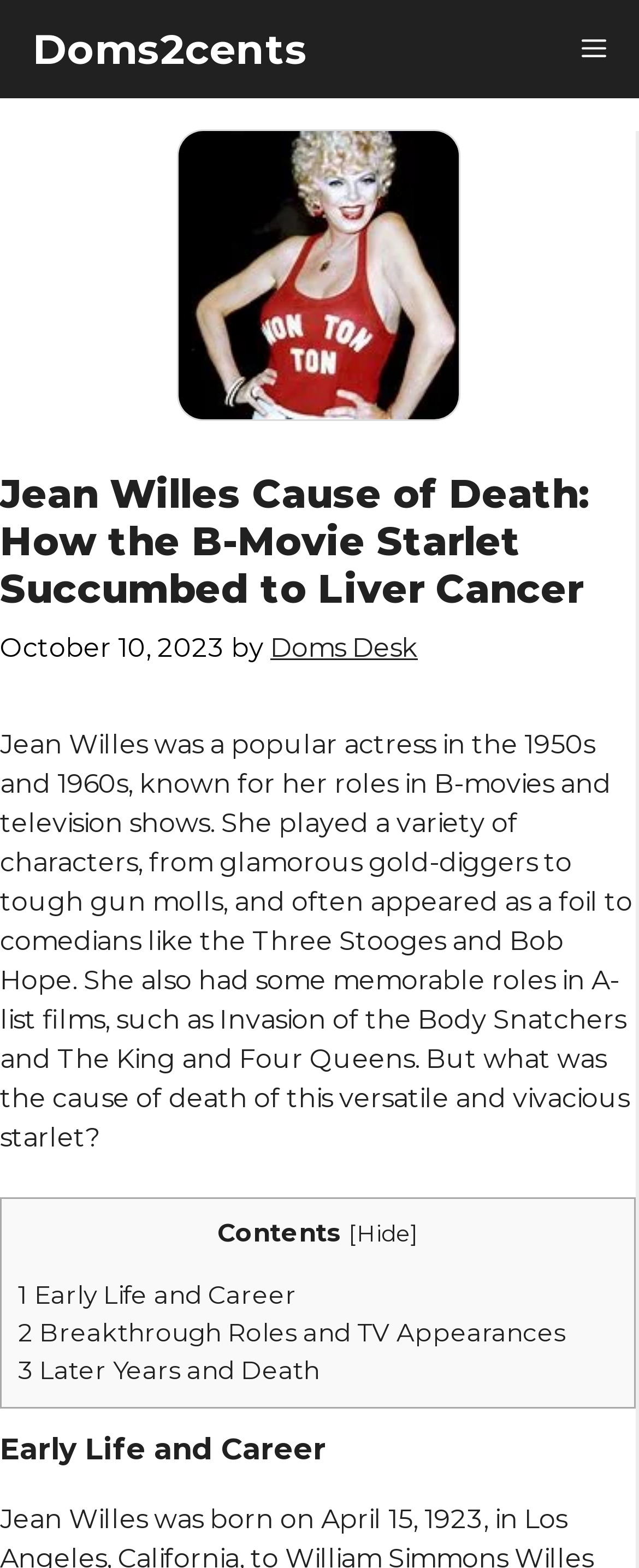What is the purpose of the 'Menu' button?
Provide a detailed and well-explained answer to the question.

The 'Menu' button is located in the navigation section and has an attribute 'expanded: False' and 'controls: primary-menu', indicating that its purpose is to expand the primary menu.